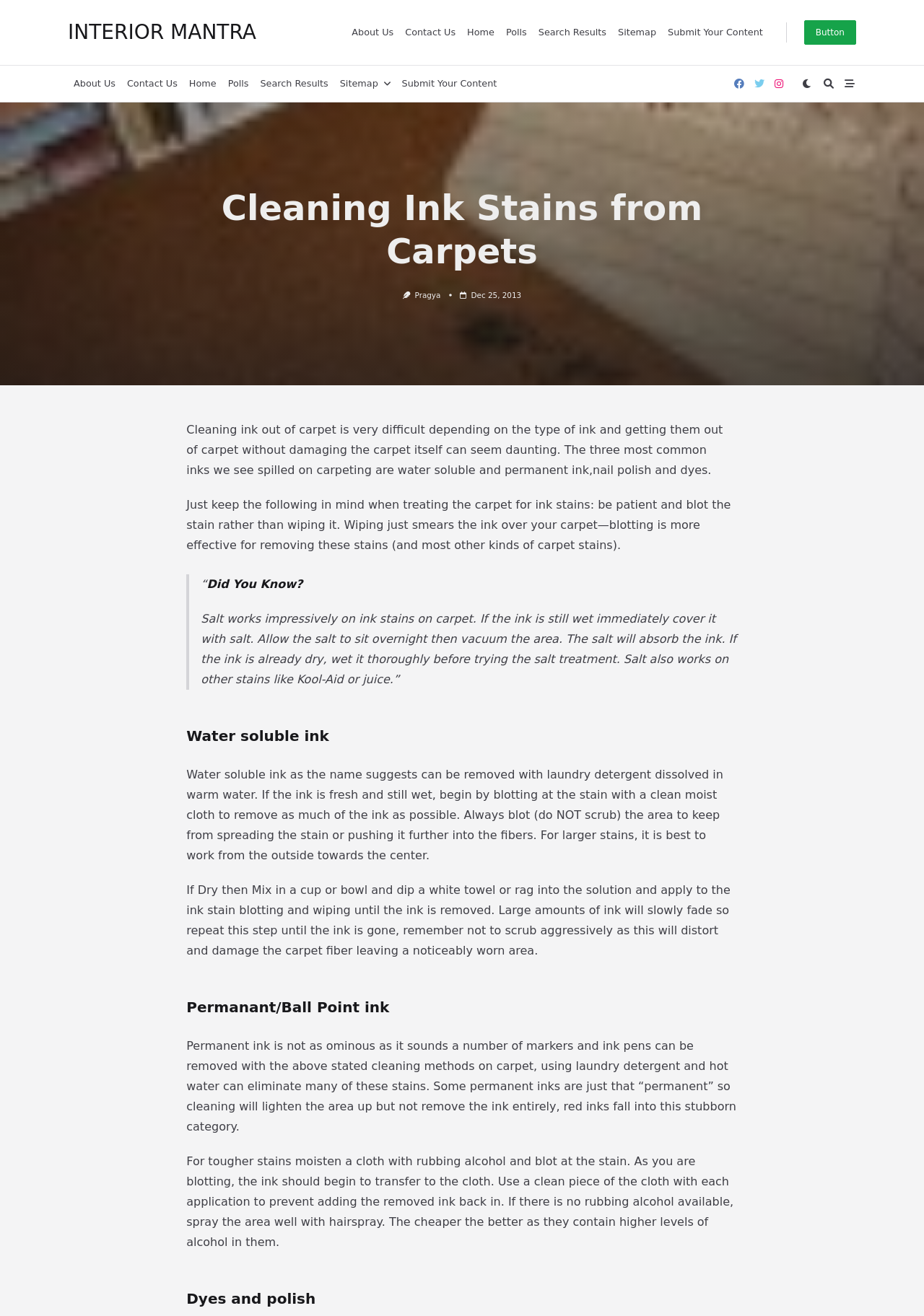Your task is to extract the text of the main heading from the webpage.

Cleaning Ink Stains from Carpets